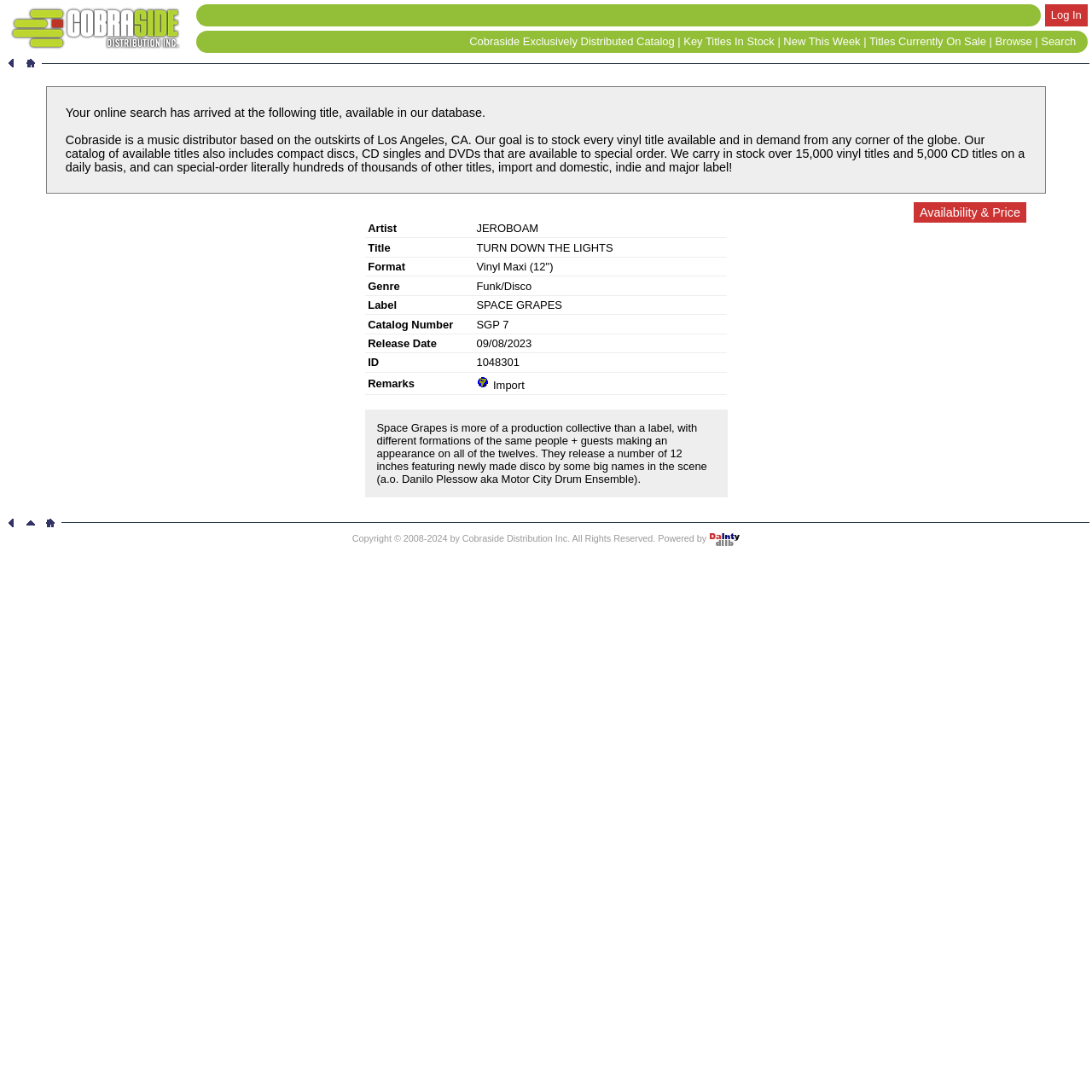What is the label of the vinyl? Refer to the image and provide a one-word or short phrase answer.

SPACE GRAPES